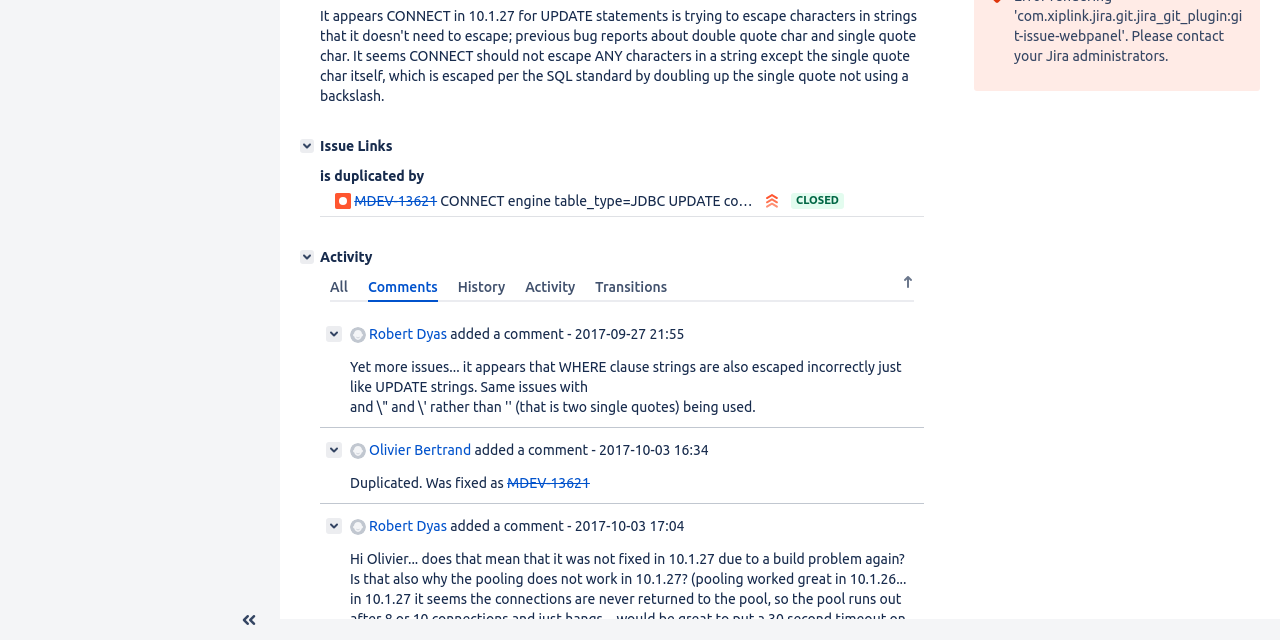Provide the bounding box coordinates of the UI element this sentence describes: "2017-10-03 17:04".

[0.449, 0.809, 0.535, 0.834]